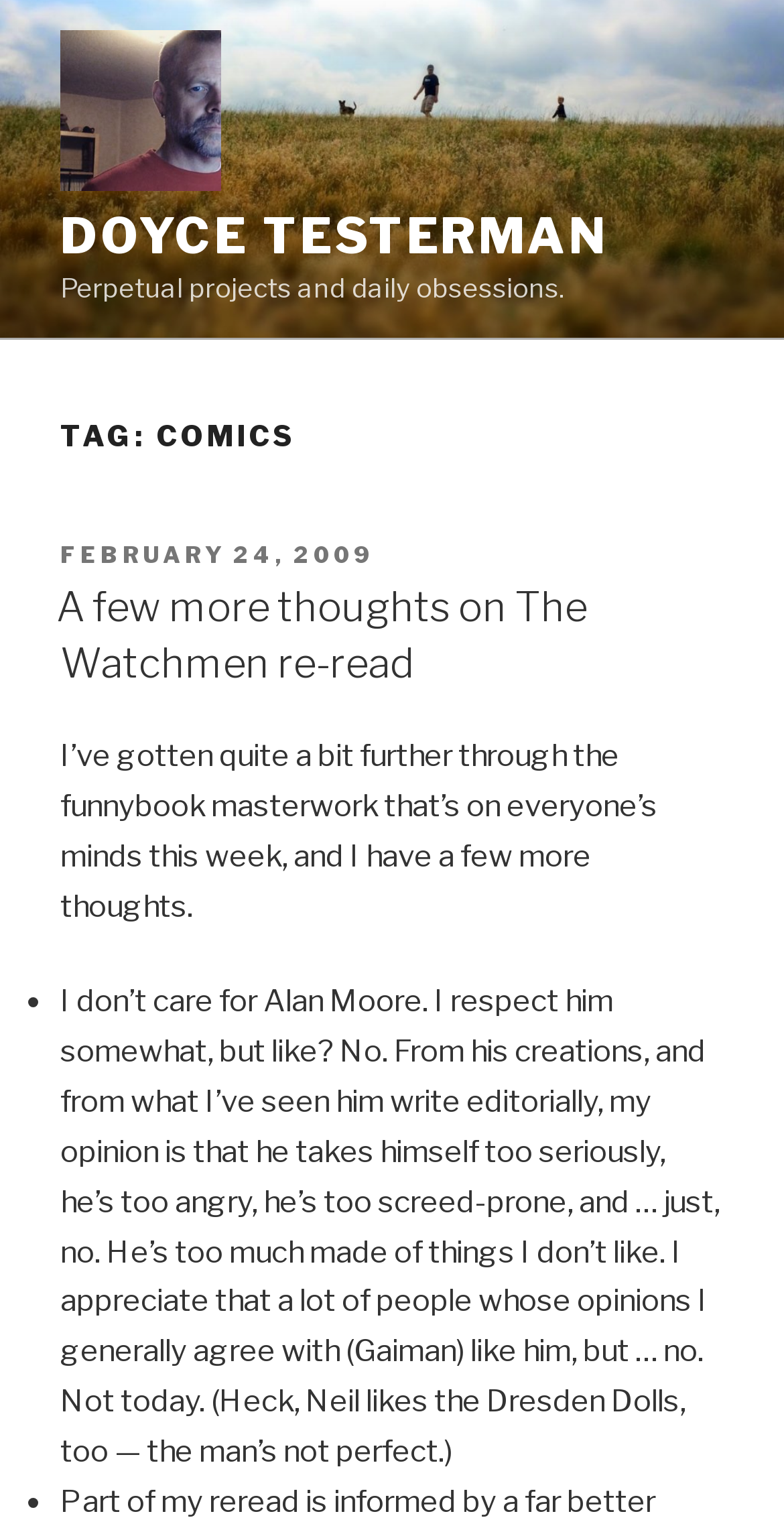What is the format of the article?
Answer the question with as much detail as possible.

The format of the article can be inferred from the structure of the text, which includes a heading, a date, and a block of text, suggesting that it is a blog post.